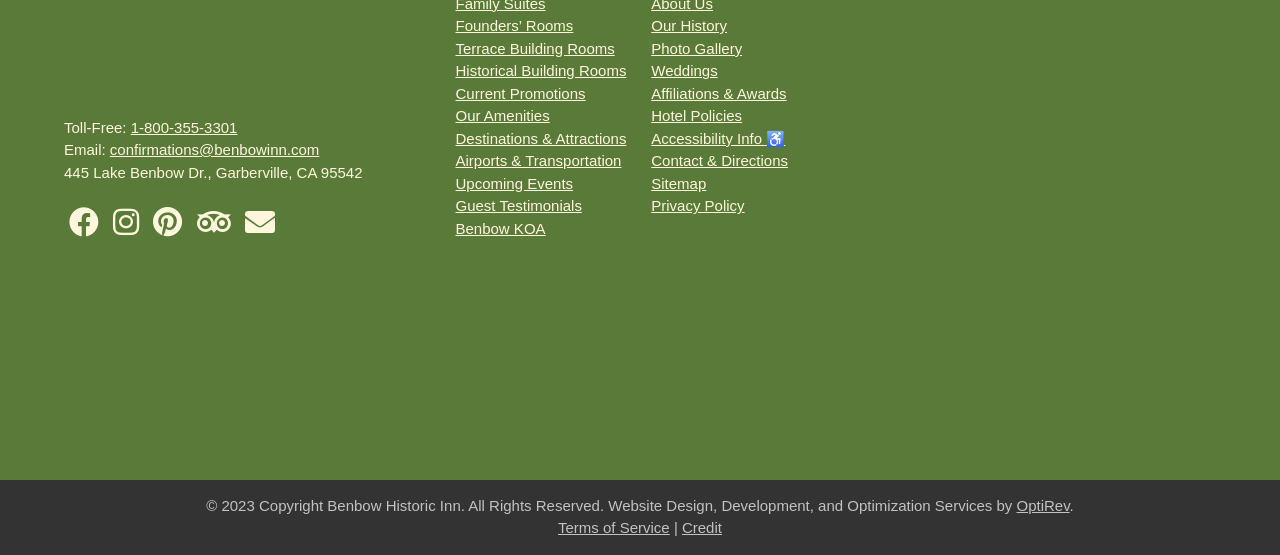What is the name of the company that designed the website?
Look at the image and respond with a one-word or short phrase answer.

OptiRev